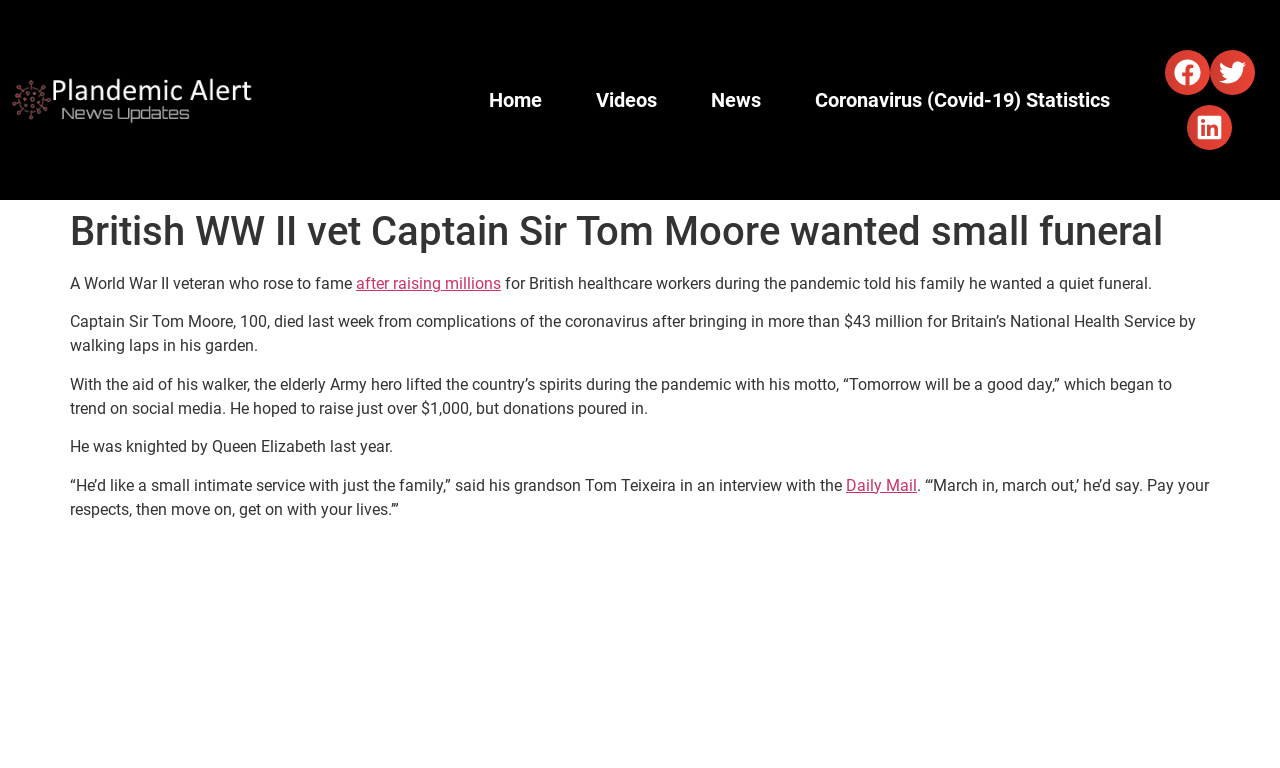Determine the bounding box coordinates for the area that needs to be clicked to fulfill this task: "Share on facebook". The coordinates must be given as four float numbers between 0 and 1, i.e., [left, top, right, bottom].

[0.91, 0.065, 0.945, 0.124]